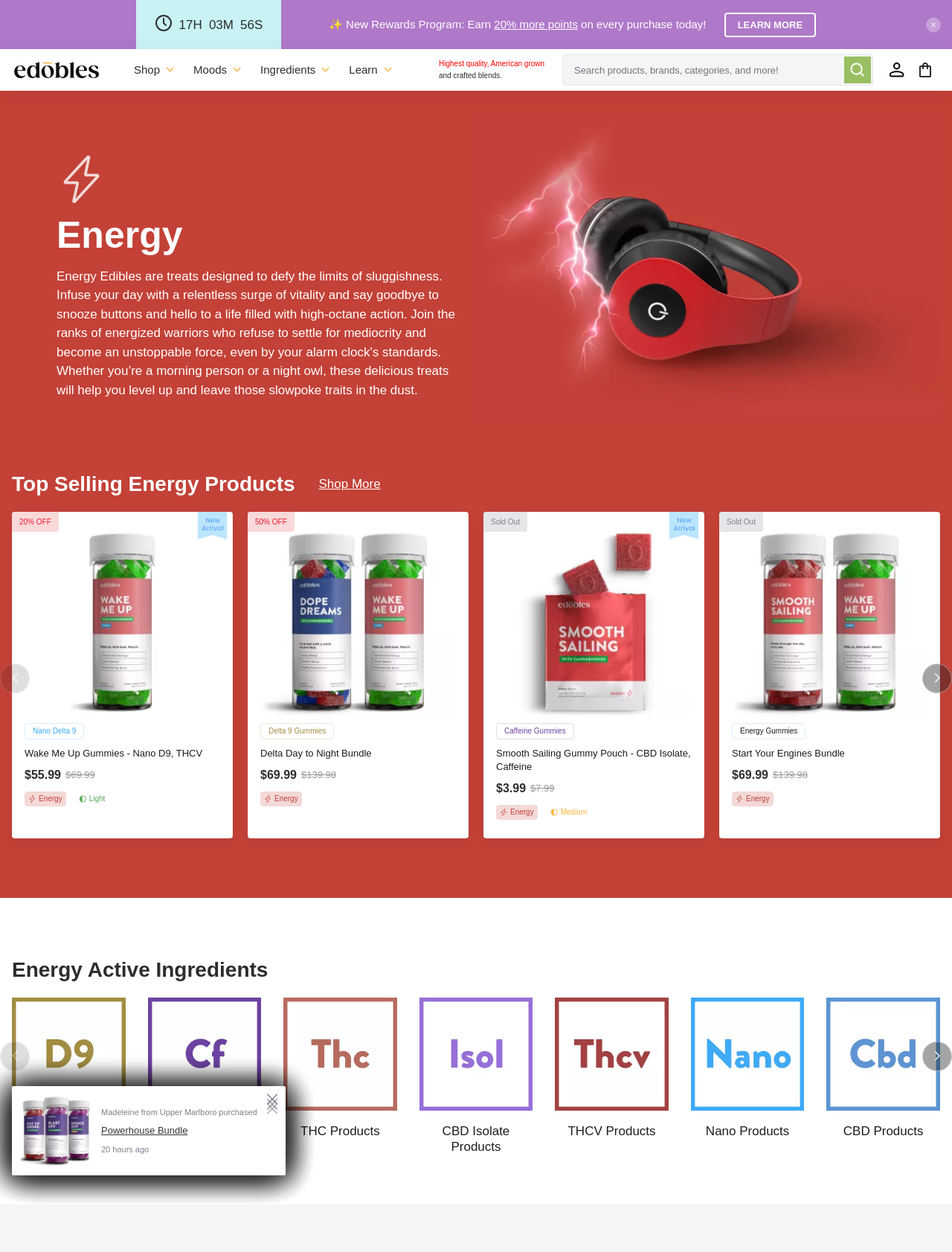Find the bounding box coordinates of the clickable region needed to perform the following instruction: "Go to contact us page". The coordinates should be provided as four float numbers between 0 and 1, i.e., [left, top, right, bottom].

None